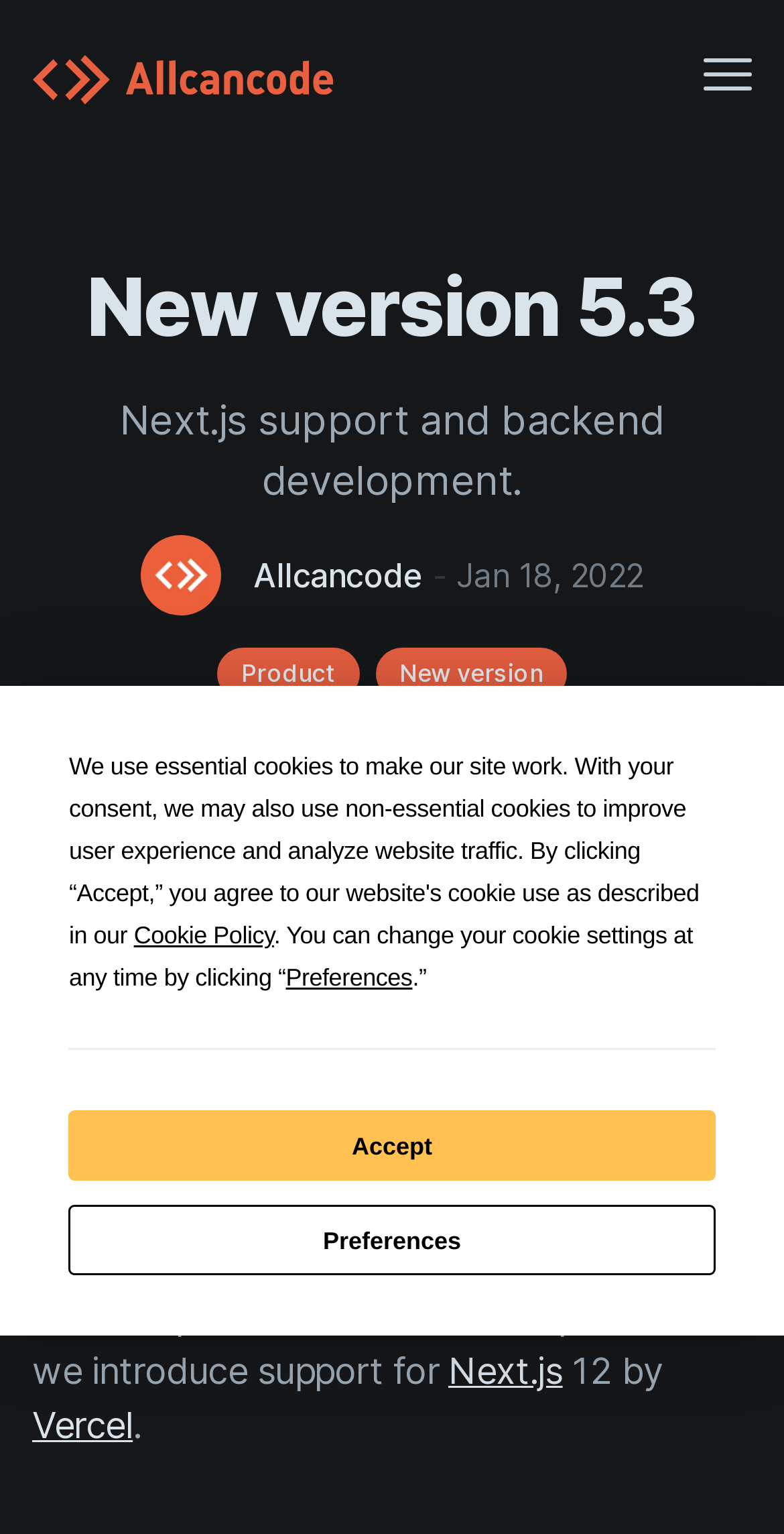Please analyze the image and give a detailed answer to the question:
What is the company name?

The company name can be found in the top-left corner of the webpage, where the logo is located. It is also mentioned in the text 'Next.js support and backend development.' as 'Allcancode'.